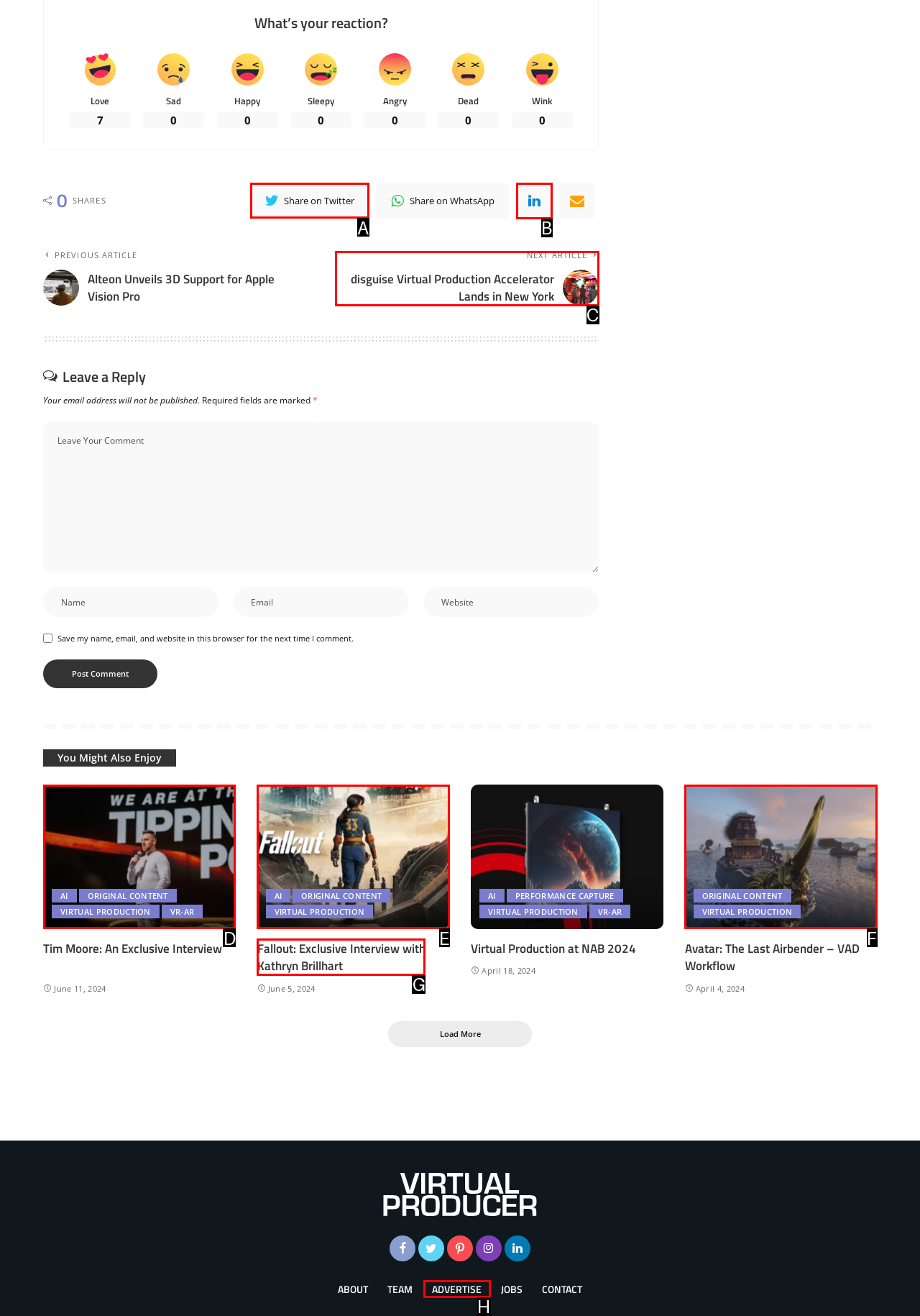Show which HTML element I need to click to perform this task: Share on Twitter Answer with the letter of the correct choice.

A